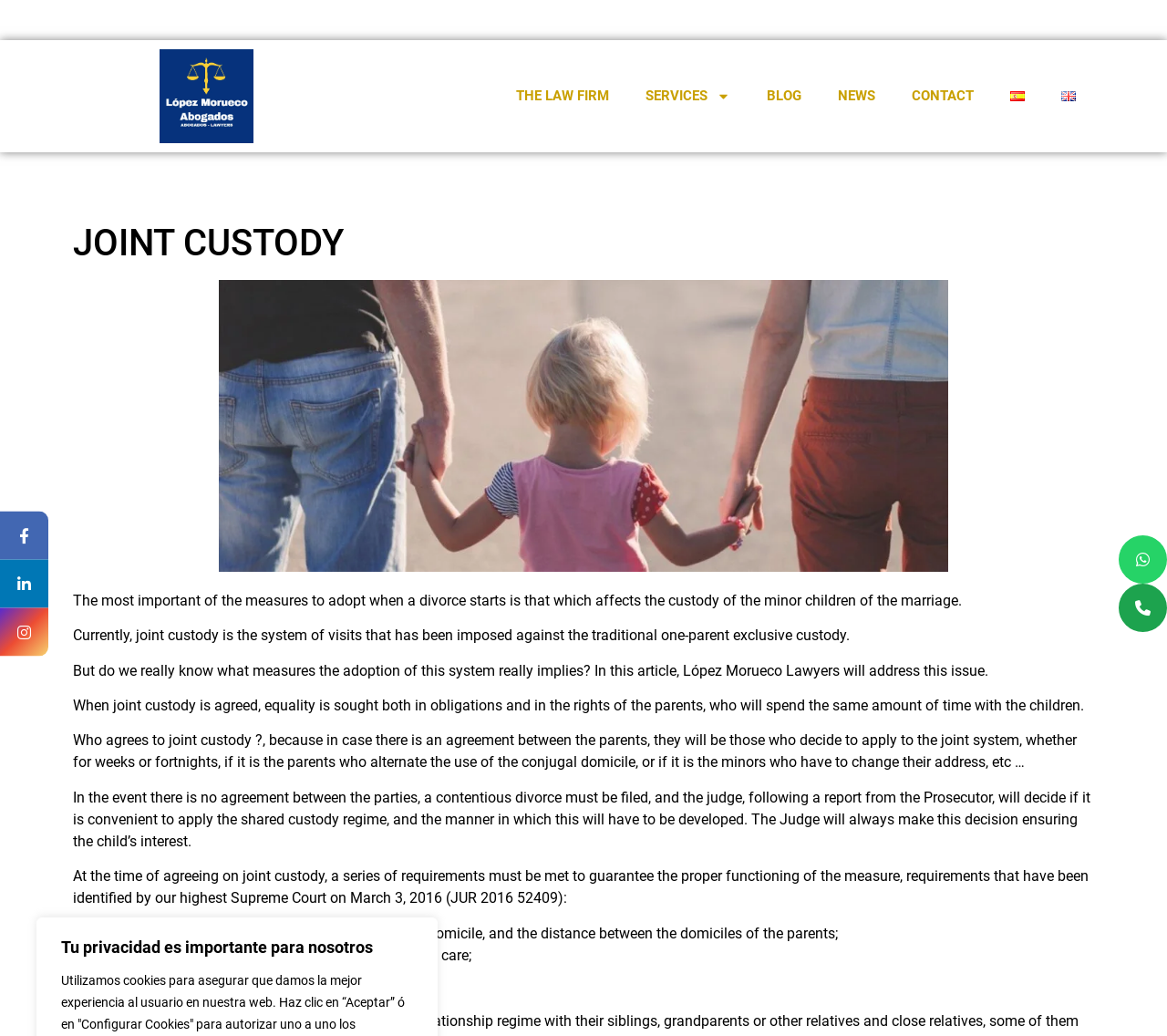Provide your answer in a single word or phrase: 
What is the language of the webpage?

English